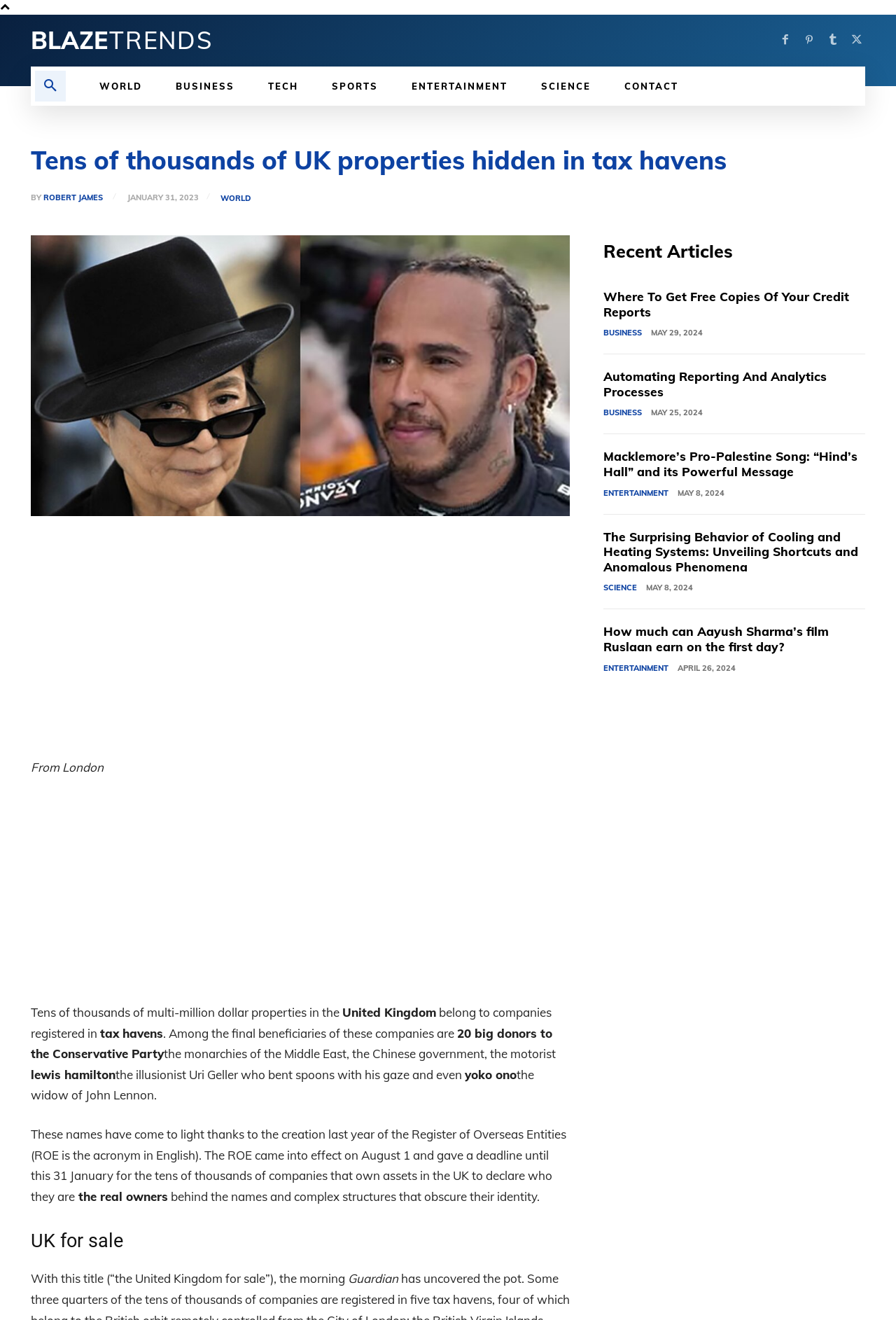Locate the bounding box of the UI element described by: "aria-label="Advertisement" name="aswift_1" title="Advertisement"" in the given webpage screenshot.

[0.035, 0.414, 0.636, 0.562]